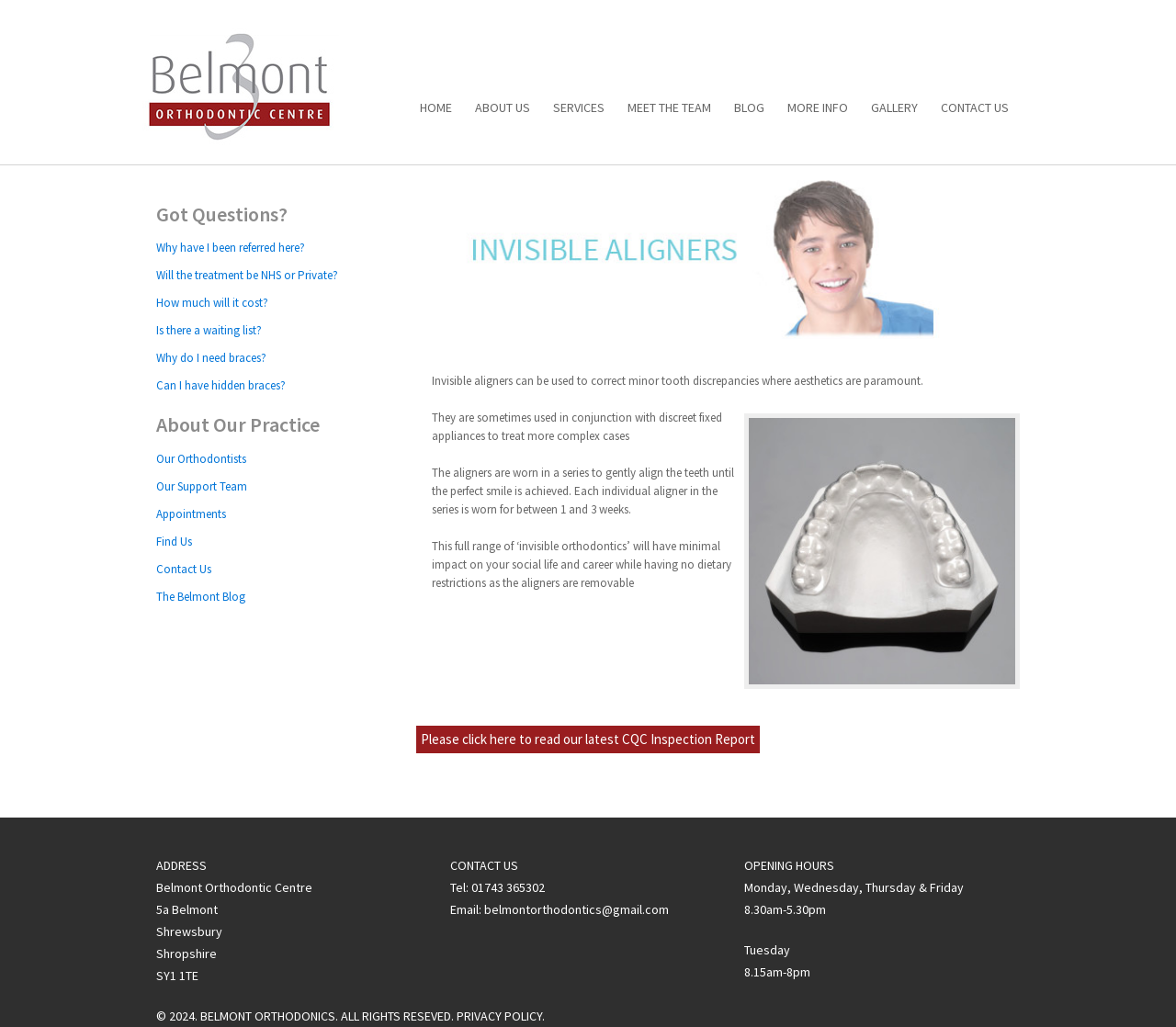What is the name of the orthodontic centre? Observe the screenshot and provide a one-word or short phrase answer.

Belmont Orthodontic Centre